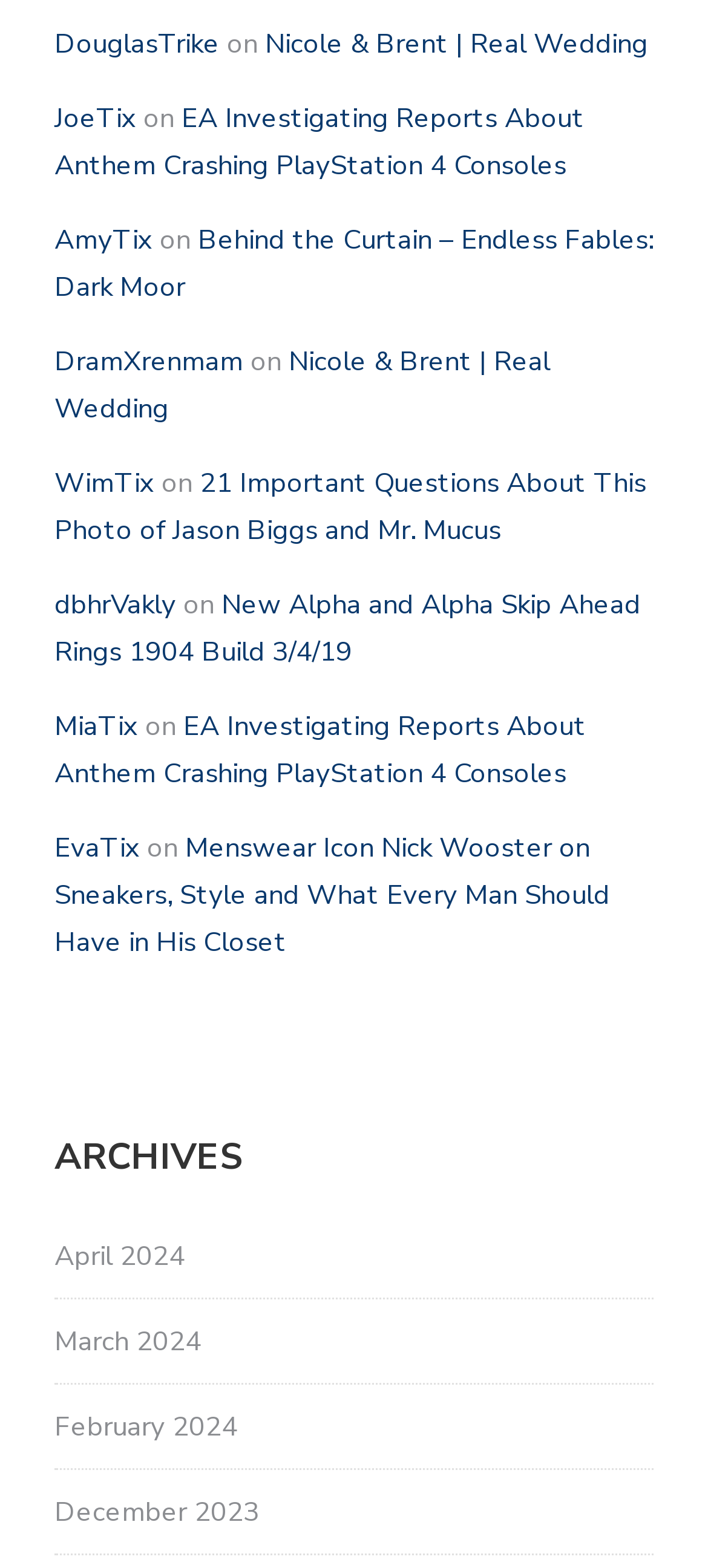Select the bounding box coordinates of the element I need to click to carry out the following instruction: "go to ARCHIVES".

[0.077, 0.702, 0.923, 0.774]